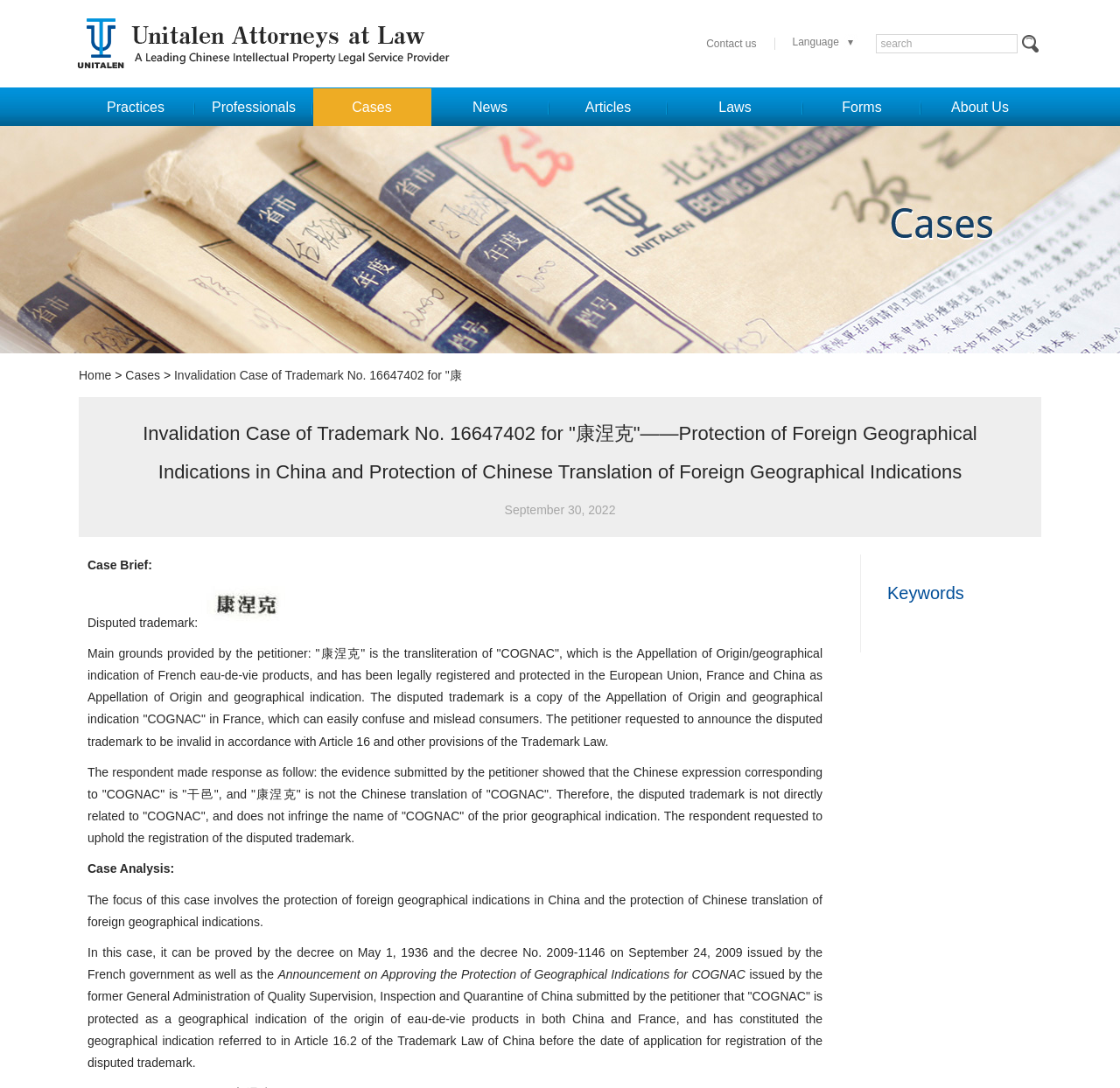What is the main topic of this webpage?
Please provide a single word or phrase in response based on the screenshot.

Trademark case